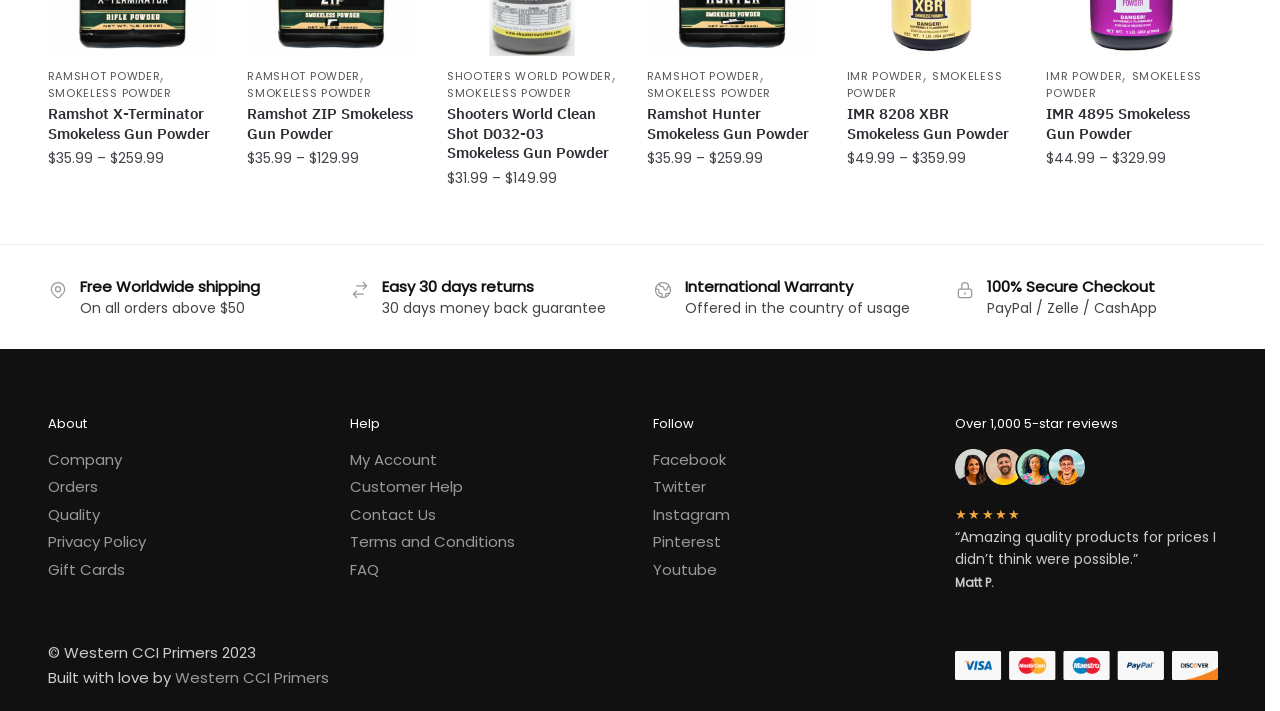Locate the UI element described by Instagram and provide its bounding box coordinates. Use the format (top-left x, top-left y, bottom-right x, bottom-right y) with all values as floating point numbers between 0 and 1.

[0.51, 0.693, 0.57, 0.722]